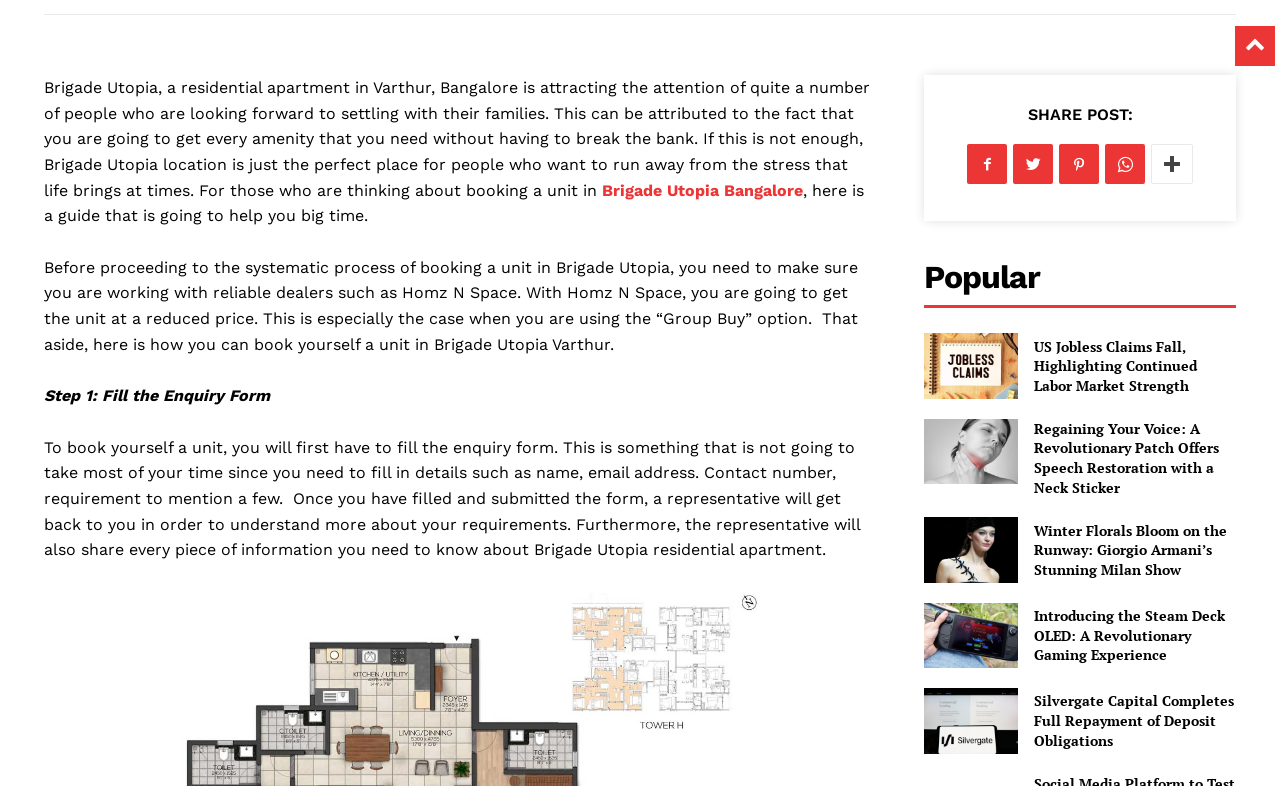Show the bounding box coordinates for the element that needs to be clicked to execute the following instruction: "Click on 'Brigade Utopia Bangalore'". Provide the coordinates in the form of four float numbers between 0 and 1, i.e., [left, top, right, bottom].

[0.47, 0.23, 0.627, 0.254]